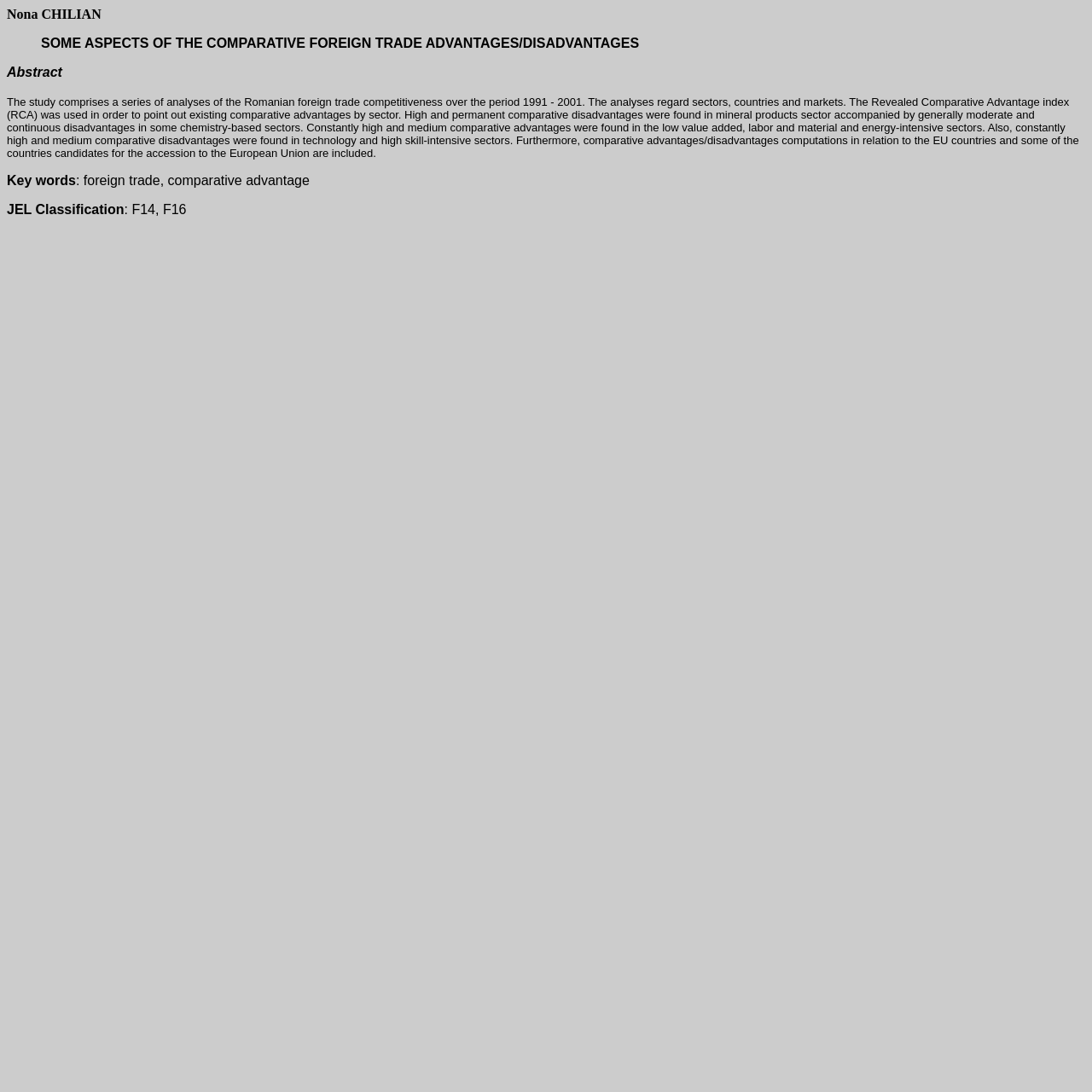Answer the question with a brief word or phrase:
What is the time period of the study?

1991-2001